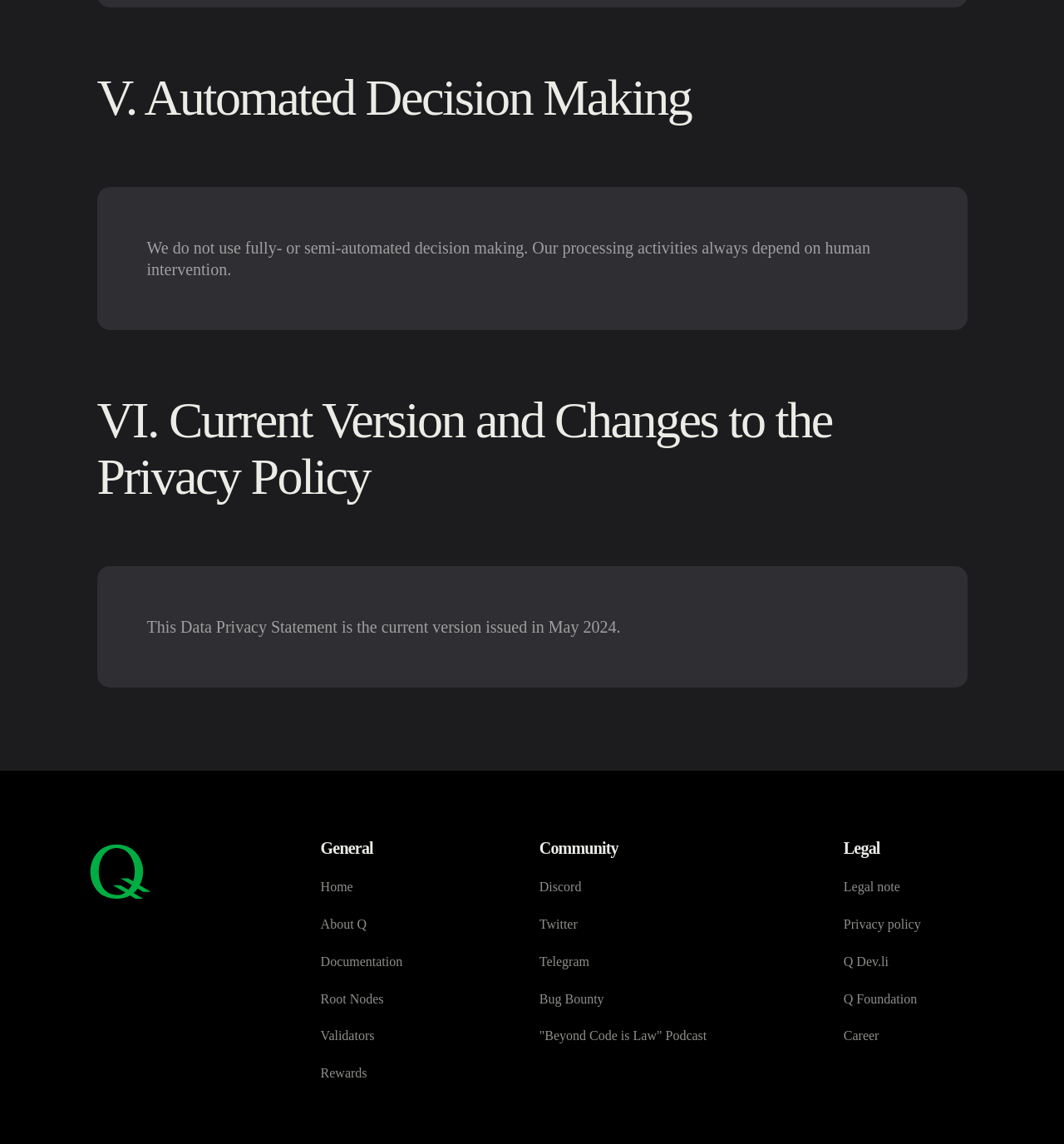Please specify the bounding box coordinates of the clickable section necessary to execute the following command: "check bug bounty".

[0.507, 0.866, 0.664, 0.881]